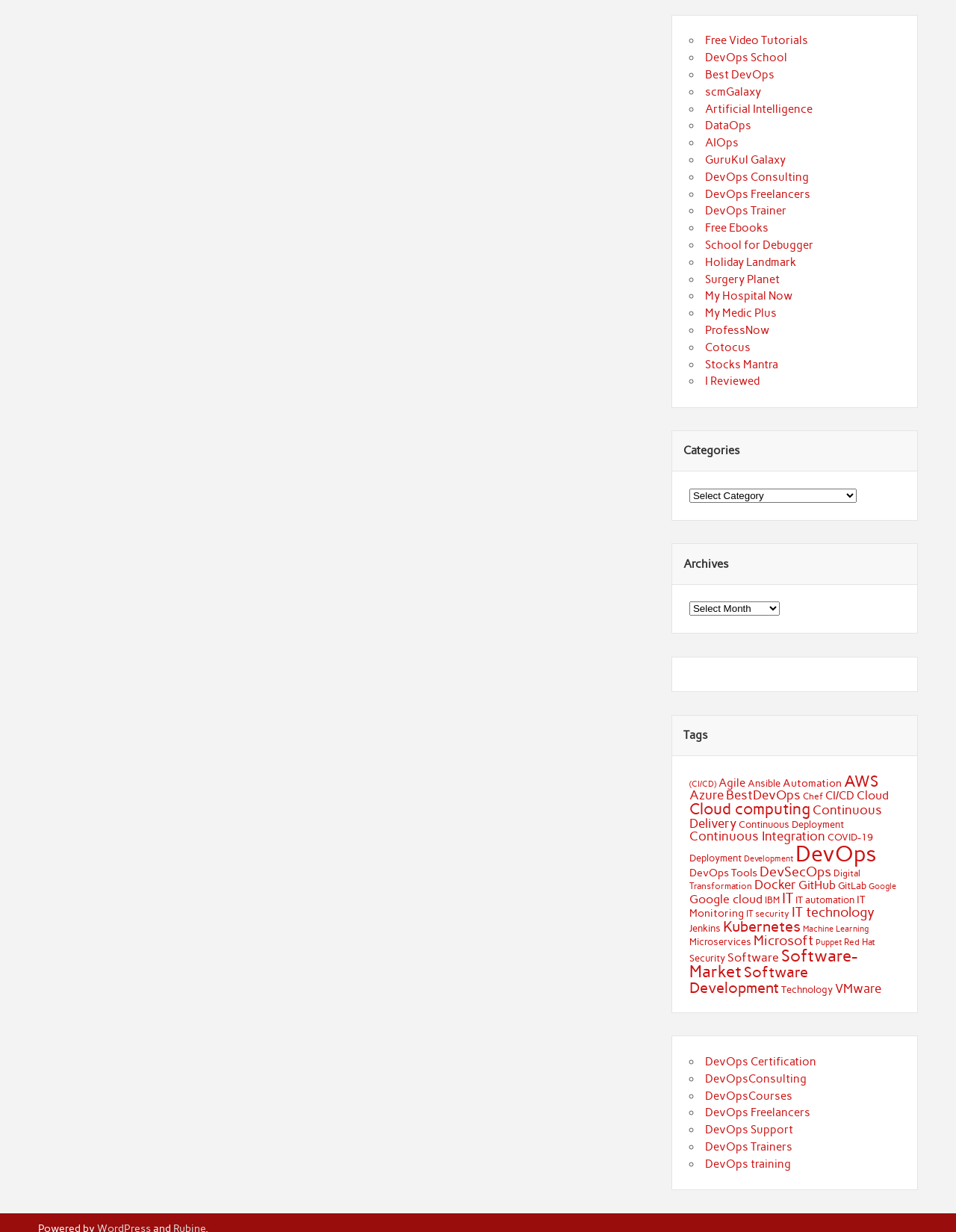Bounding box coordinates should be in the format (top-left x, top-left y, bottom-right x, bottom-right y) and all values should be floating point numbers between 0 and 1. Determine the bounding box coordinate for the UI element described as: GitLab

[0.876, 0.714, 0.906, 0.723]